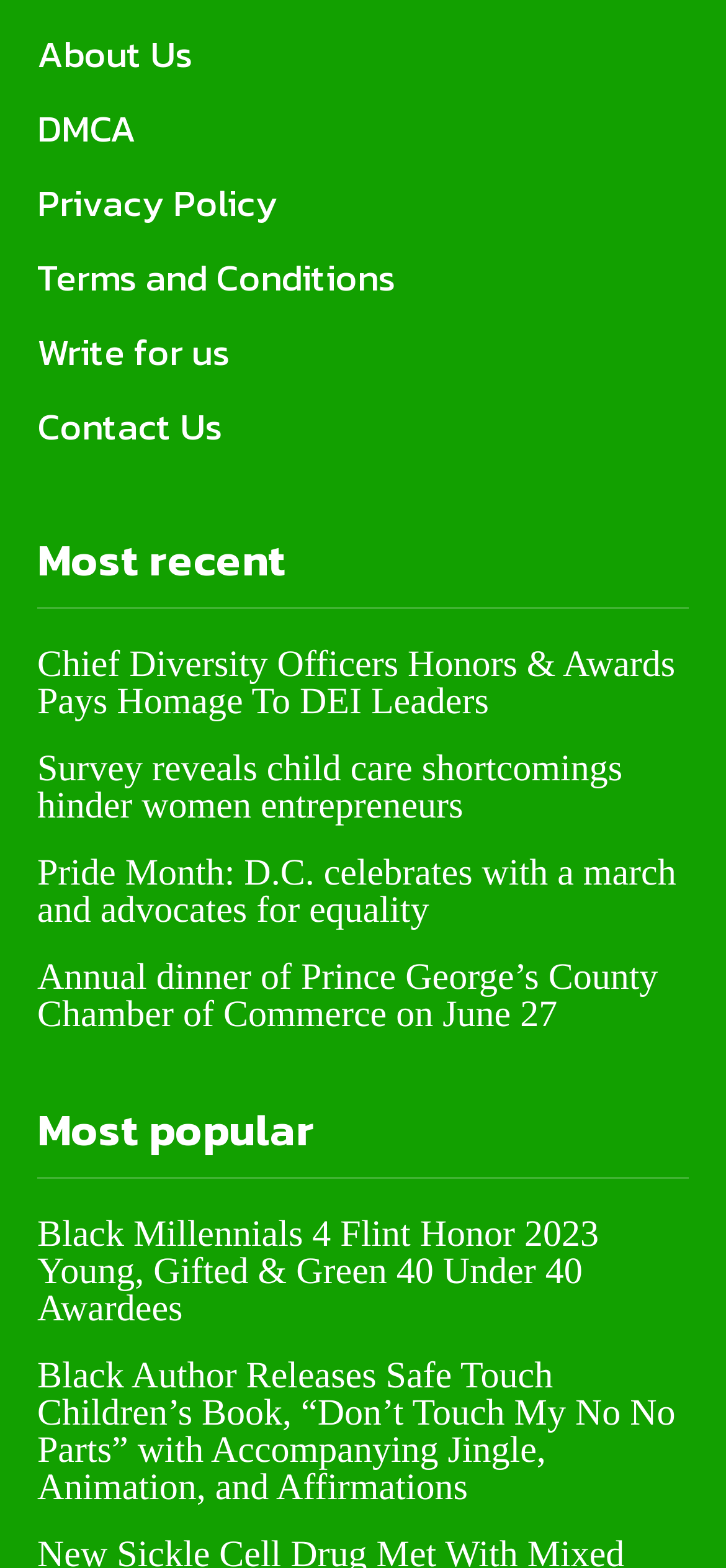Refer to the image and provide a thorough answer to this question:
What is the topic of the last article?

I looked at the last heading with a link underneath it and found the title of the article to be 'Black Author Releases Safe Touch Children’s Book, “Don’t Touch My No No Parts” with Accompanying Jingle, Animation, and Affirmations', which suggests that the topic of the article is a children's book.